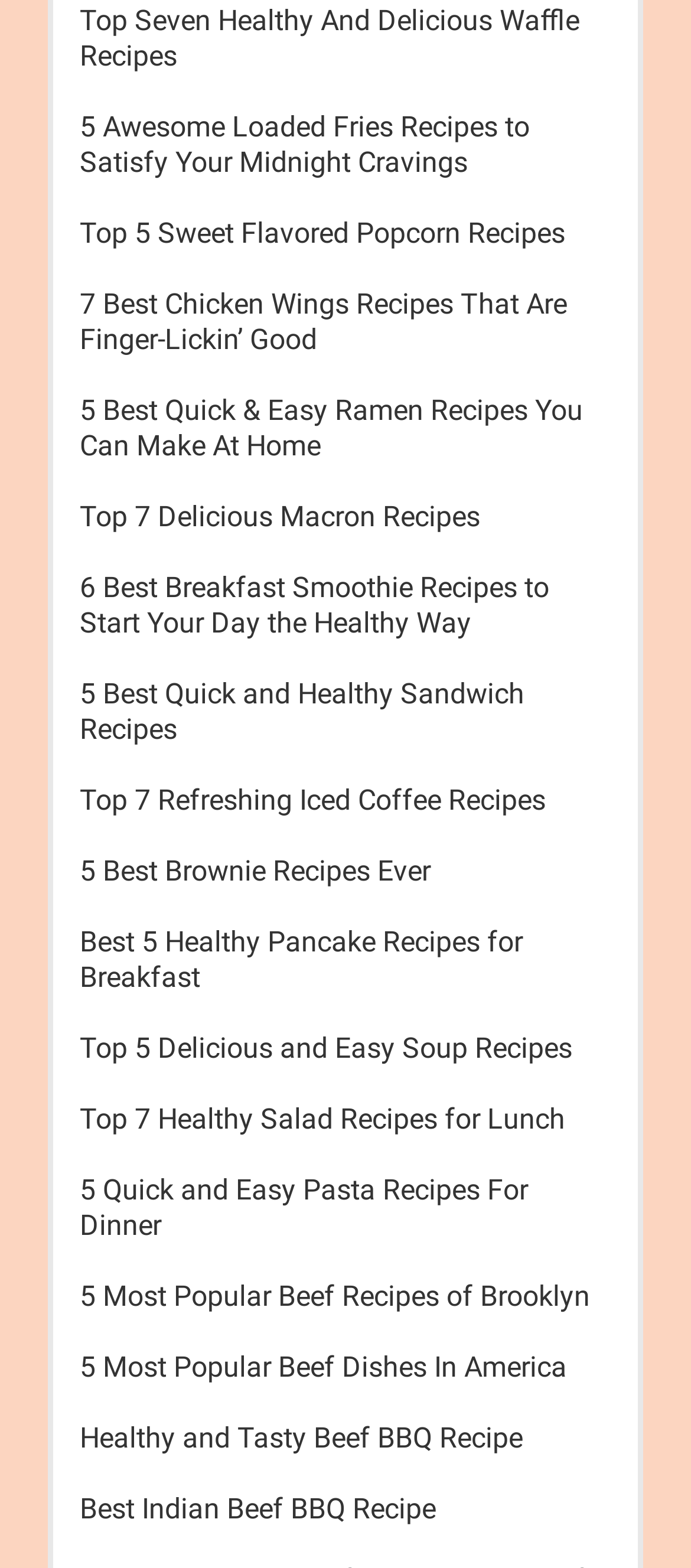What is the vertical position of the 'Top 7 Delicious Macron Recipes' link?
Refer to the image and give a detailed answer to the question.

I compared the y1 and y2 coordinates of the link elements and determined that the 'Top 7 Delicious Macron Recipes' link has a y1 value of 0.319, which is the fourth smallest y1 value among all link elements.